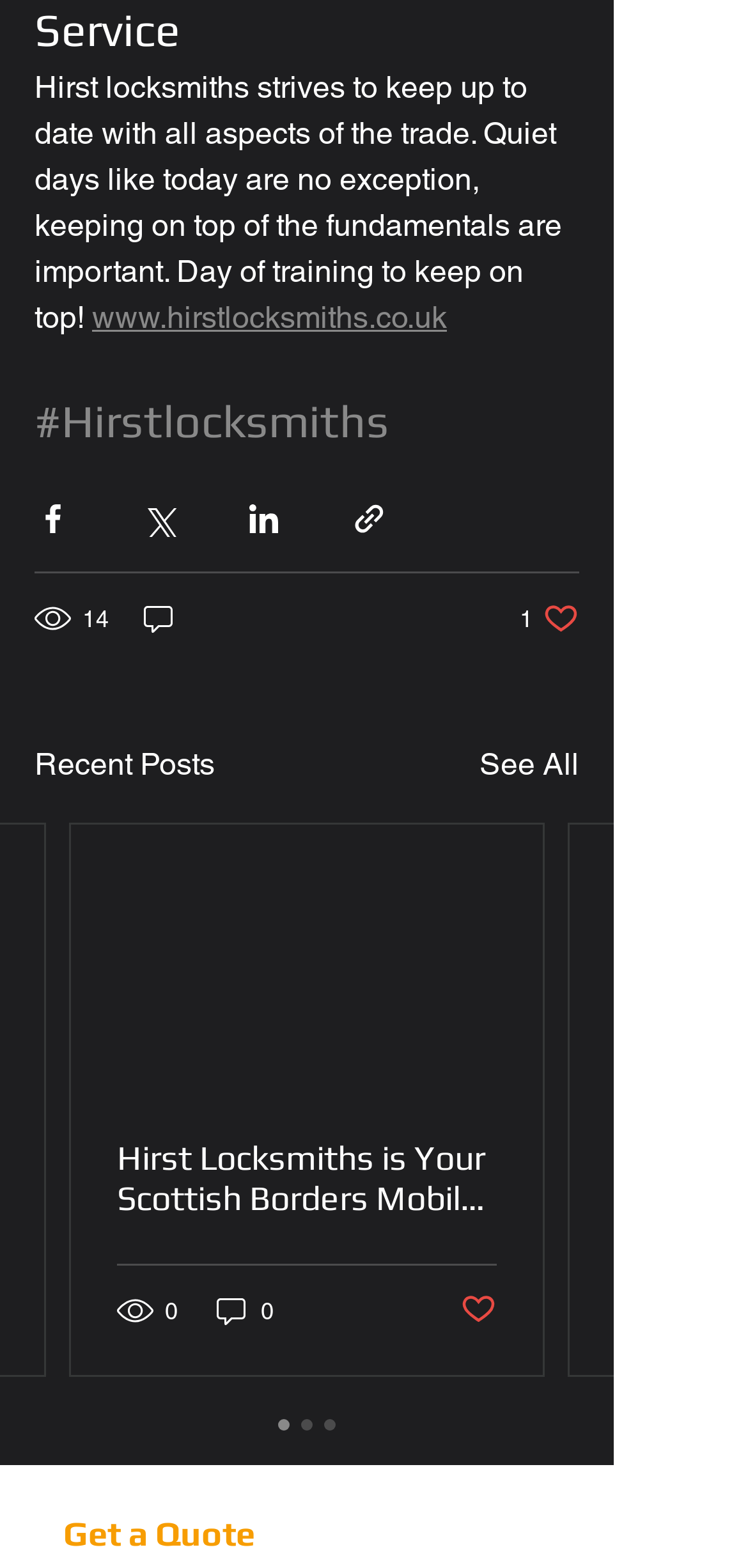Carefully observe the image and respond to the question with a detailed answer:
What is the purpose of the 'Get a Quote' section?

The 'Get a Quote' section is likely a call-to-action for users to request a quote for locksmith services, as it is a prominent heading element located at the bottom of the page.